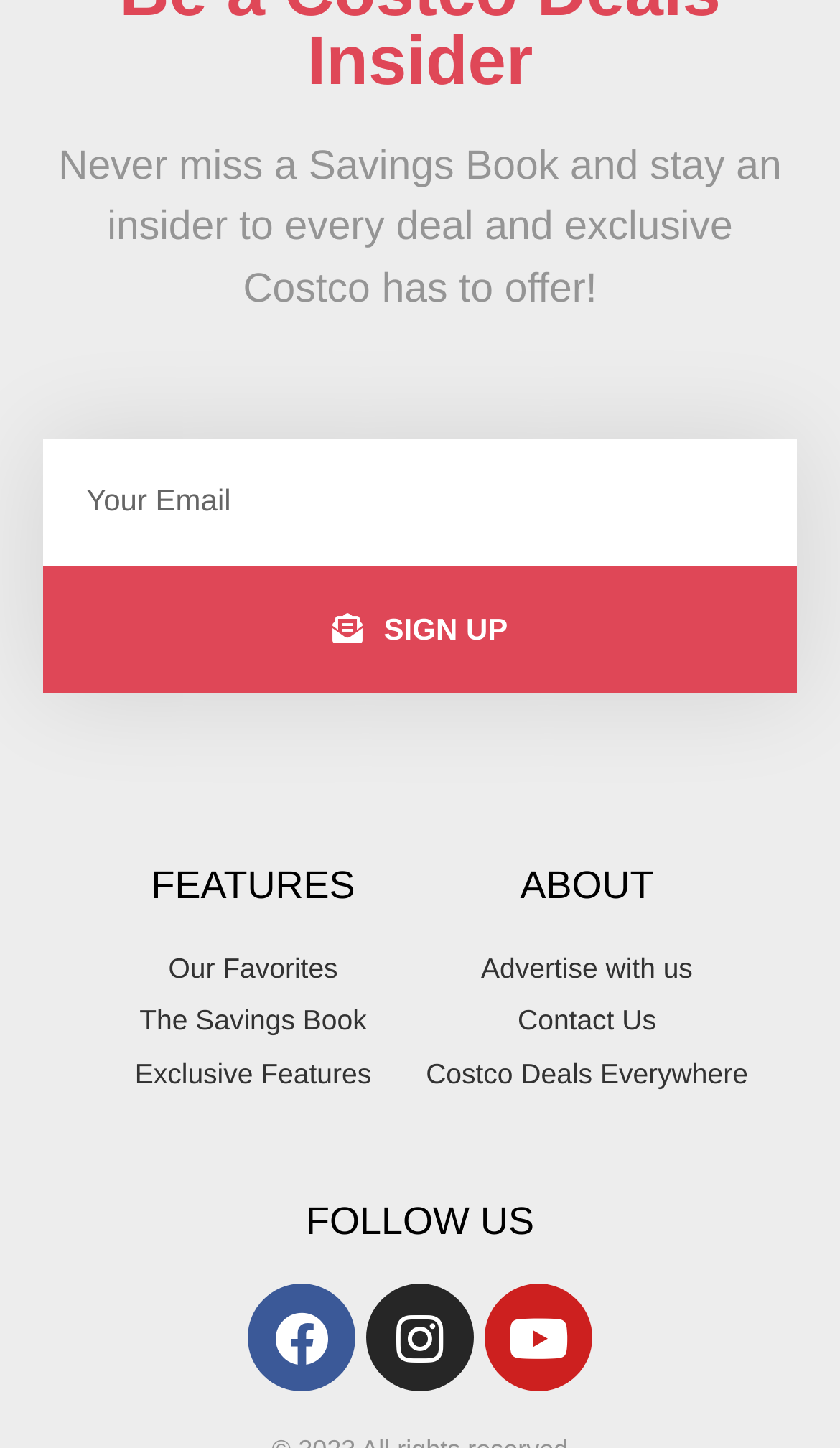Determine the bounding box coordinates of the clickable element to achieve the following action: 'Contact Us'. Provide the coordinates as four float values between 0 and 1, formatted as [left, top, right, bottom].

[0.616, 0.693, 0.781, 0.716]